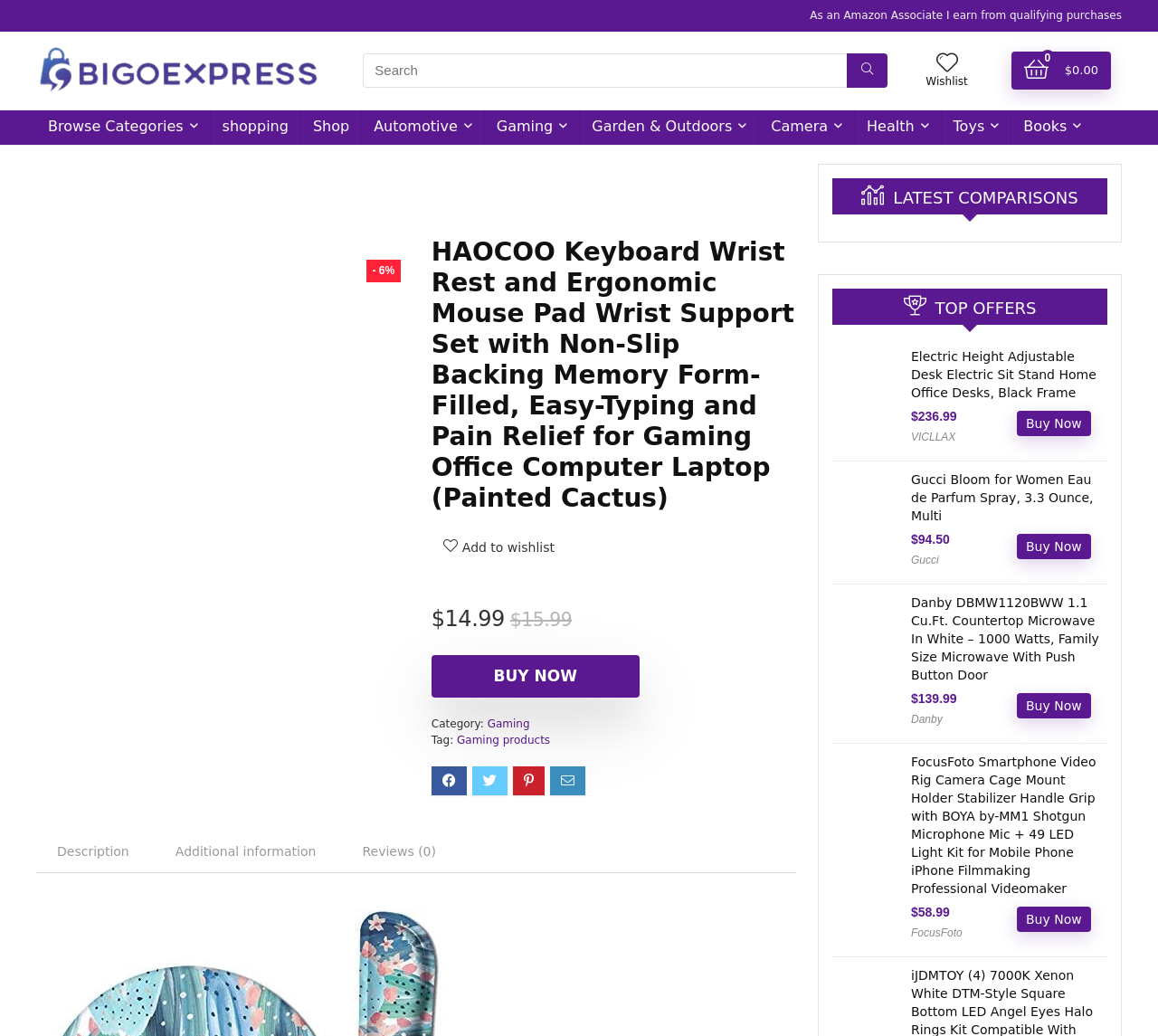Please answer the following query using a single word or phrase: 
How much does the HAOCOO keyboard wrist rest cost?

$14.99